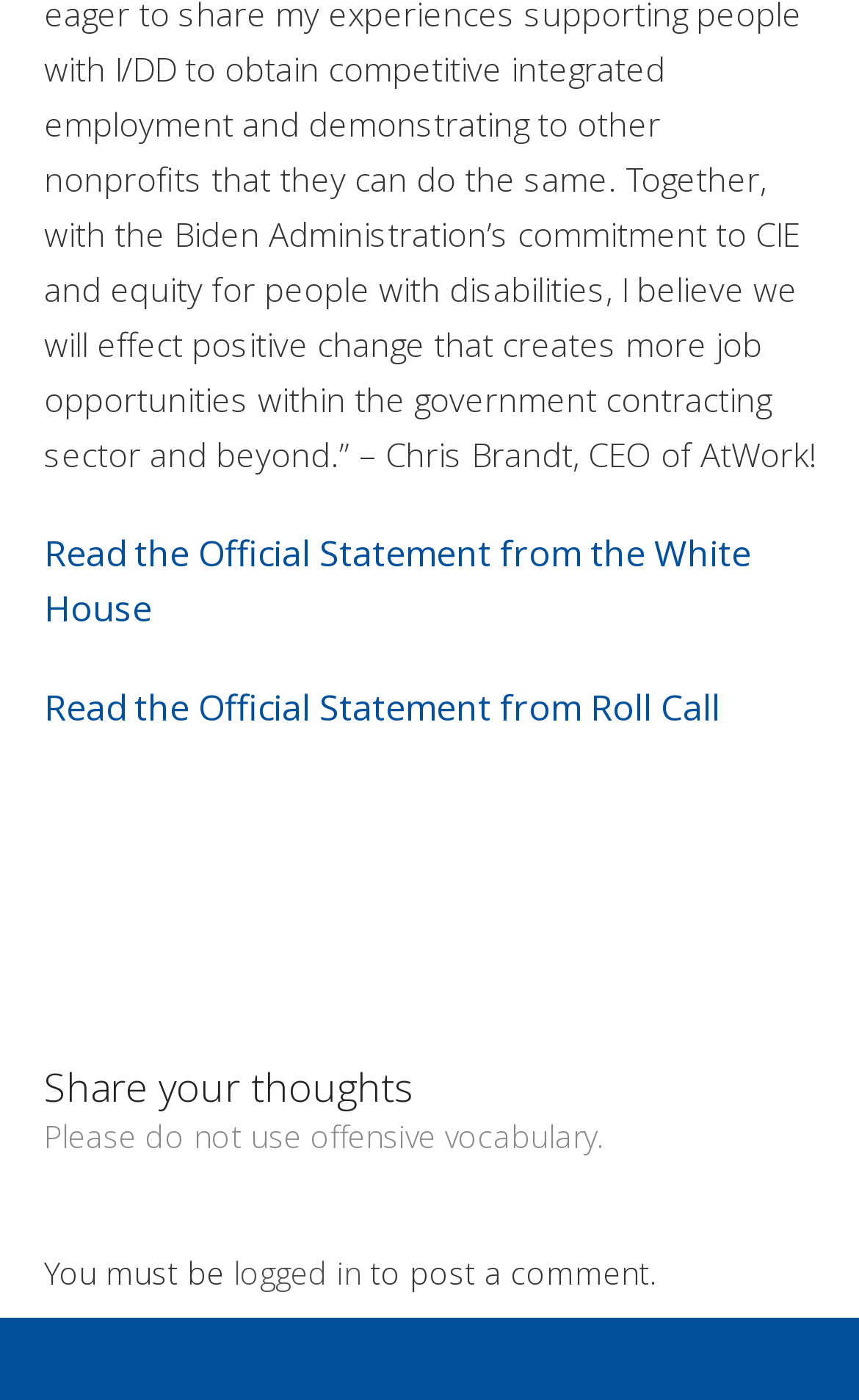What is the relationship between the two links at the top?
Give a single word or phrase answer based on the content of the image.

Different sources